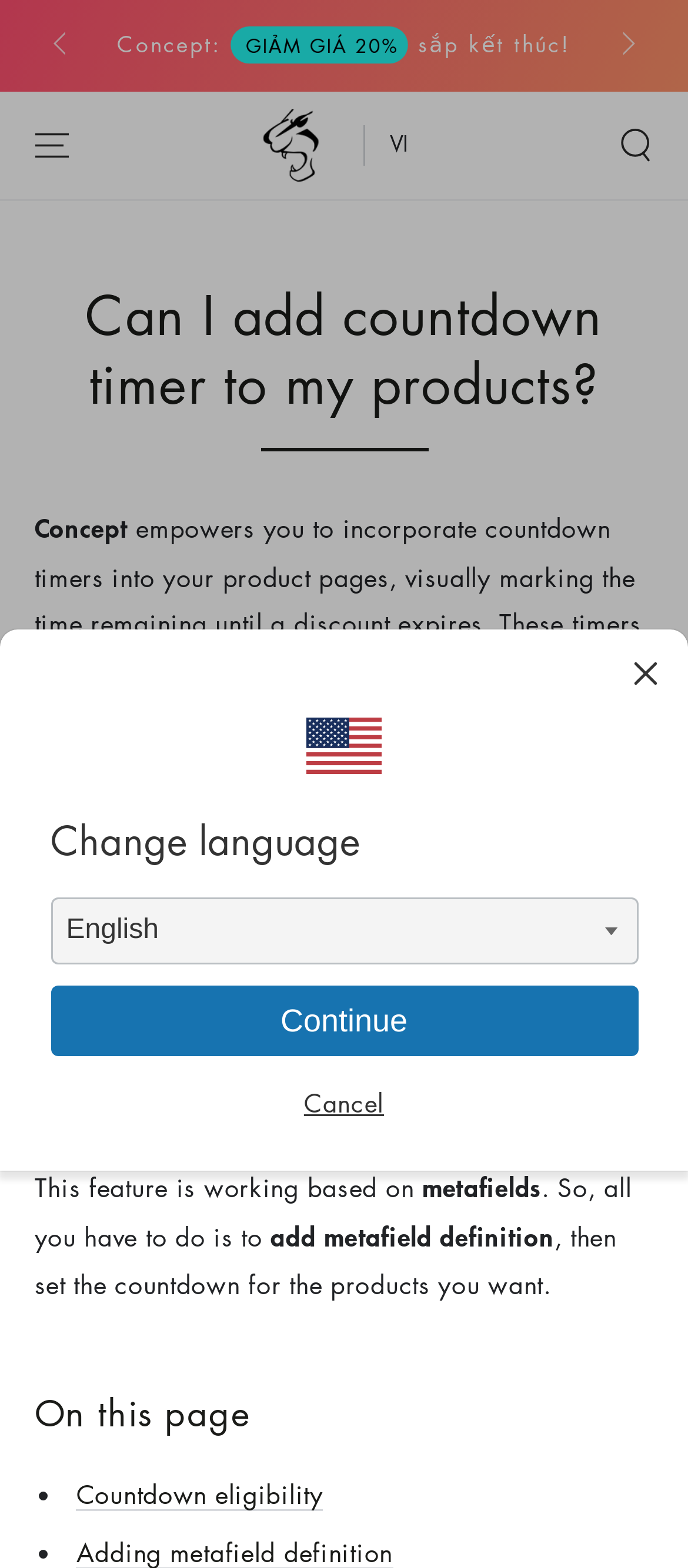Please determine the bounding box coordinates of the element's region to click for the following instruction: "Click the 'Next' button".

[0.867, 0.0, 0.95, 0.058]